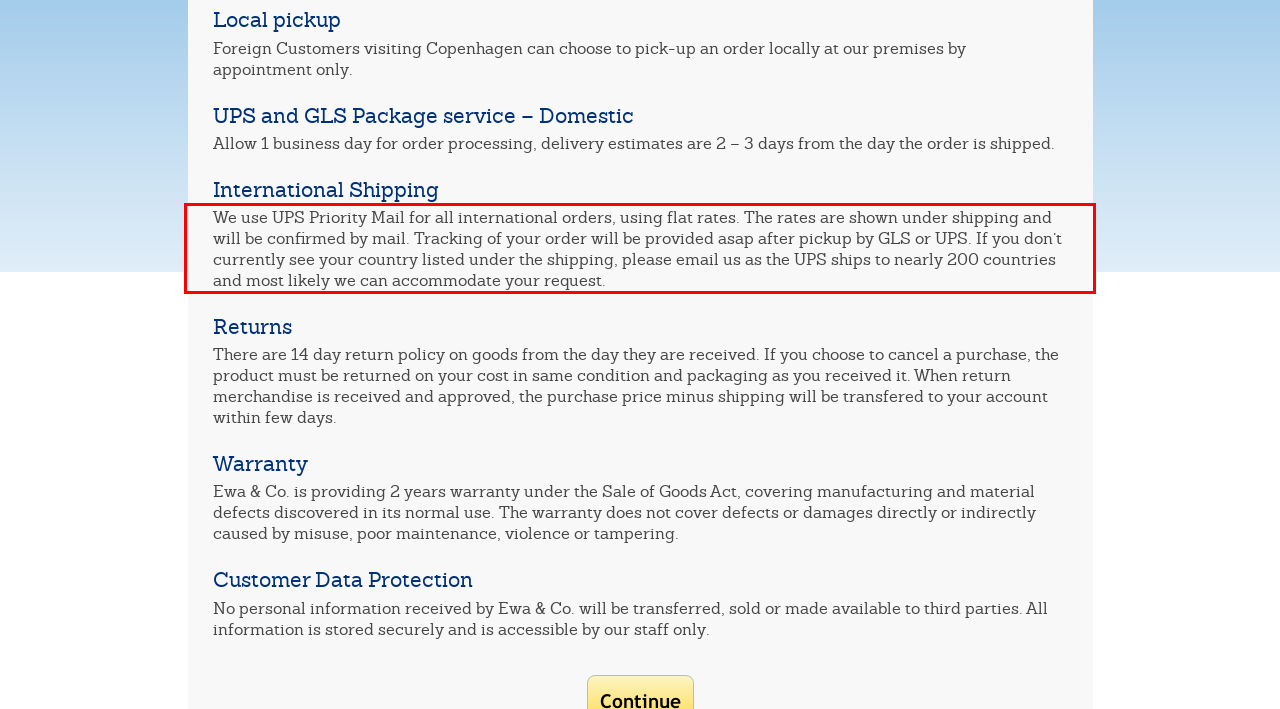Review the screenshot of the webpage and recognize the text inside the red rectangle bounding box. Provide the extracted text content.

We use UPS Priority Mail for all international orders, using flat rates. The rates are shown under shipping and will be confirmed by mail. Tracking of your order will be provided asap after pickup by GLS or UPS. If you don’t currently see your country listed under the shipping, please email us as the UPS ships to nearly 200 countries and most likely we can accommodate your request.